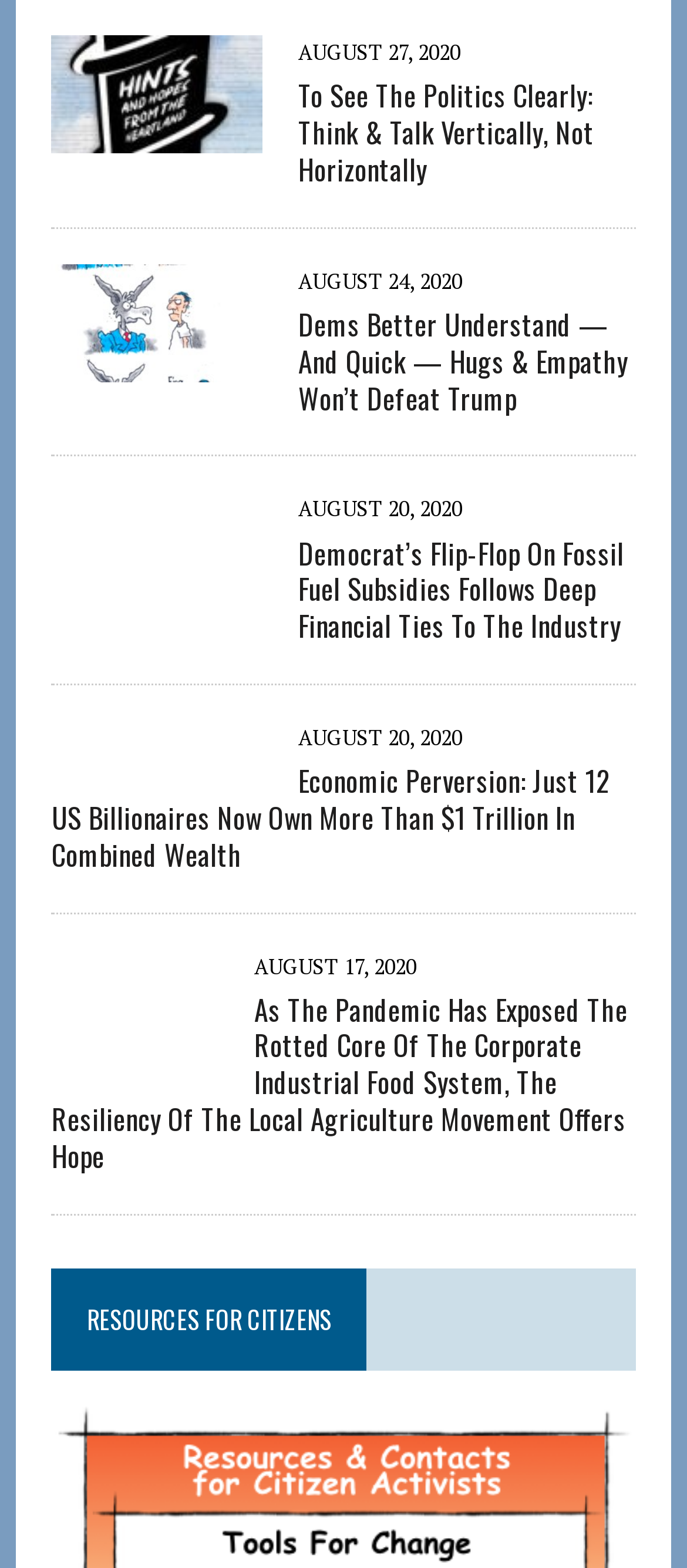Indicate the bounding box coordinates of the element that needs to be clicked to satisfy the following instruction: "Check the resources for citizens". The coordinates should be four float numbers between 0 and 1, i.e., [left, top, right, bottom].

[0.075, 0.809, 0.925, 0.874]